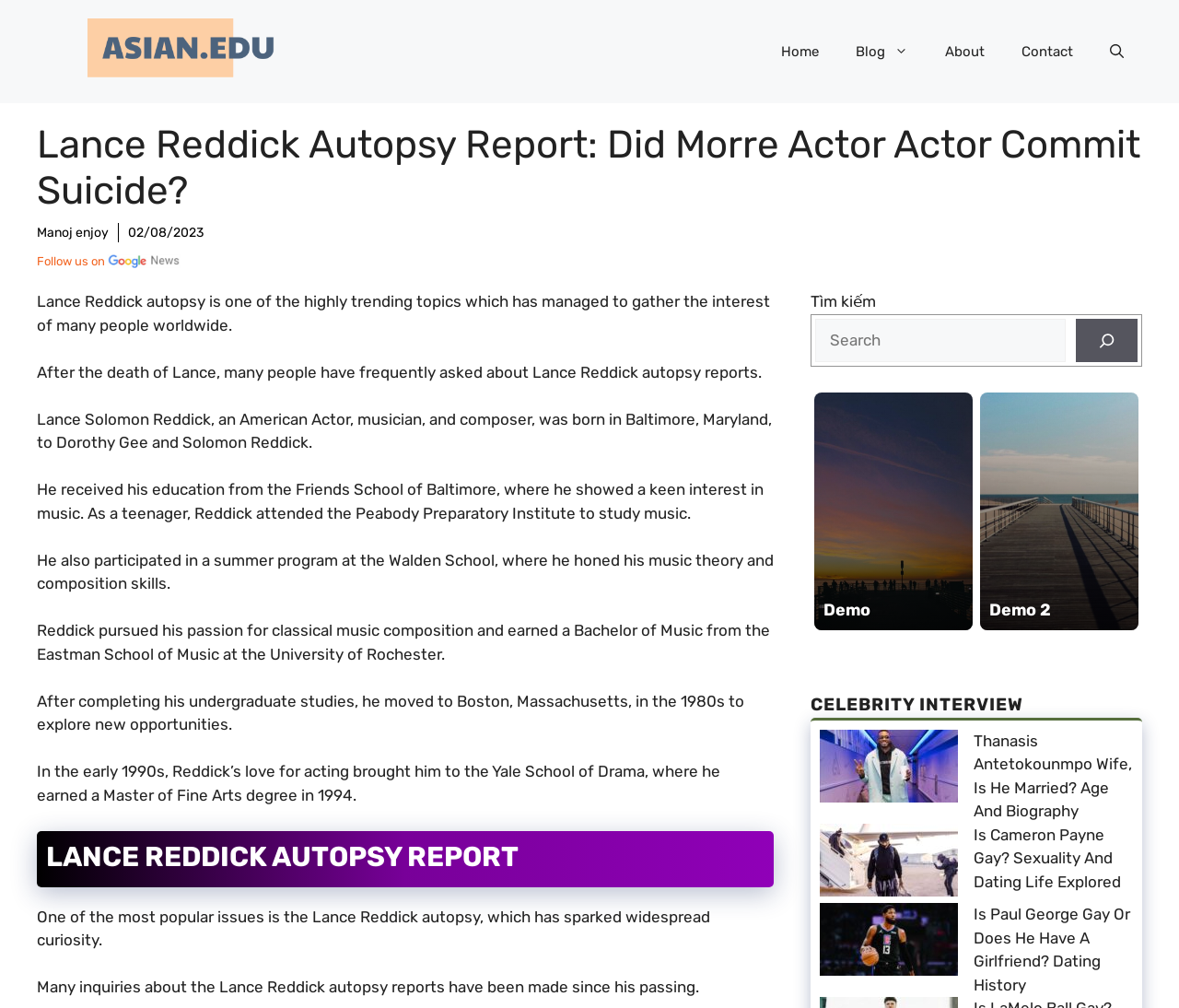What is the name of the American actor mentioned in the article?
Using the information from the image, give a concise answer in one word or a short phrase.

Lance Reddick